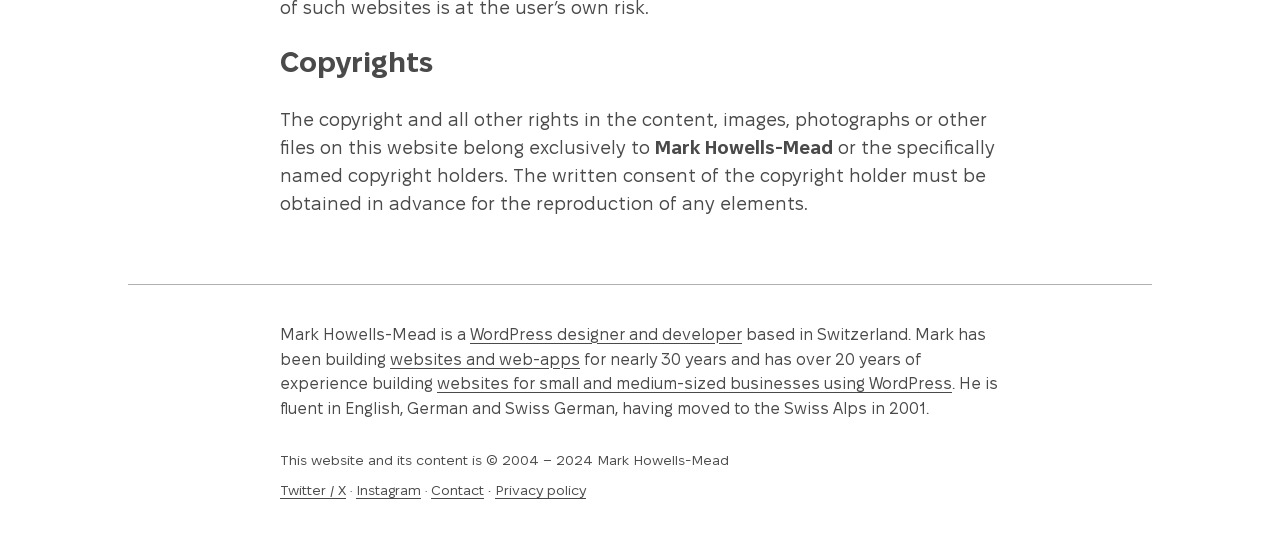Predict the bounding box for the UI component with the following description: "WordPress designer and developer".

[0.367, 0.606, 0.58, 0.633]